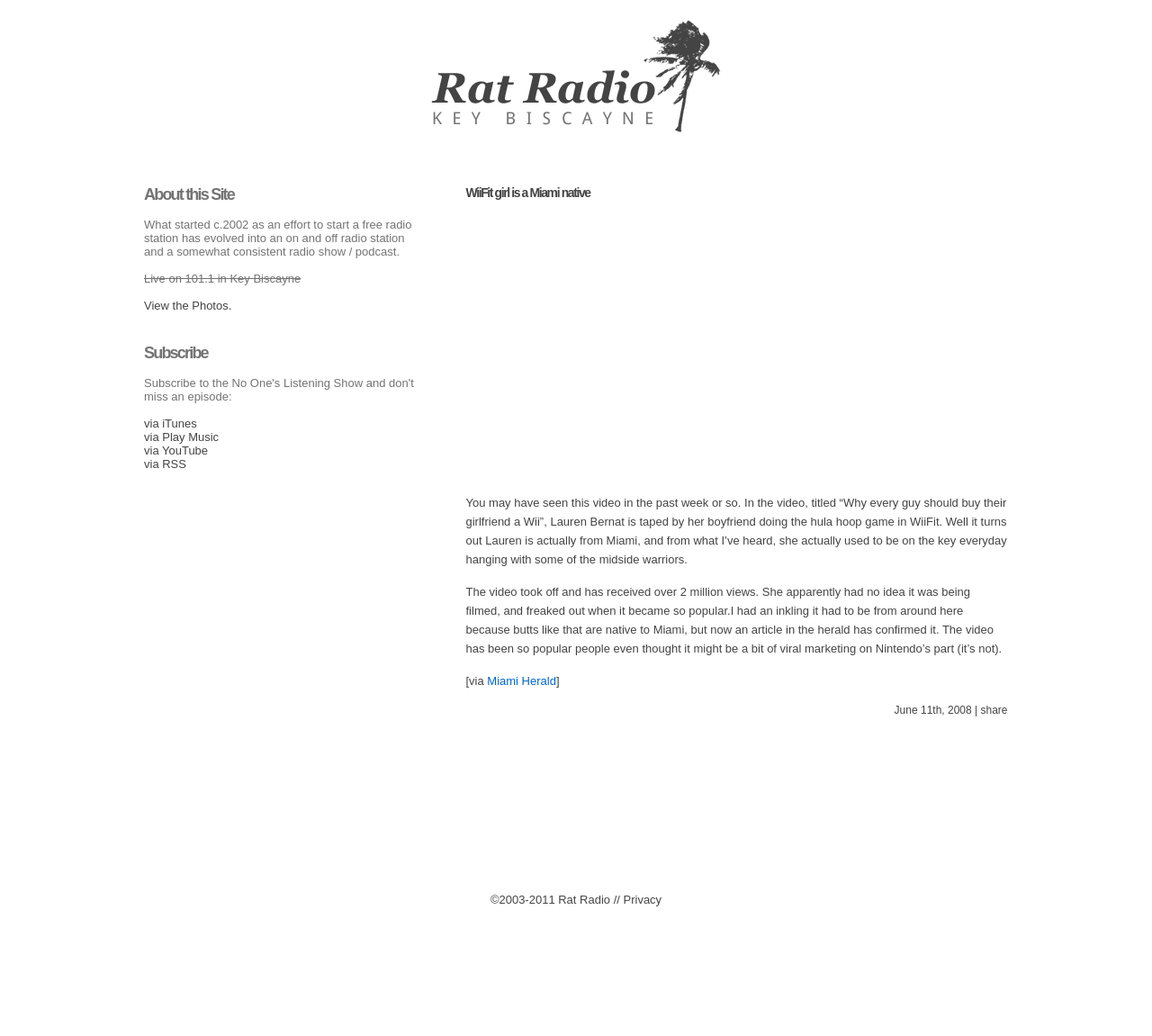Please reply to the following question with a single word or a short phrase:
What is the name of the newspaper that confirmed Lauren's origin?

Miami Herald